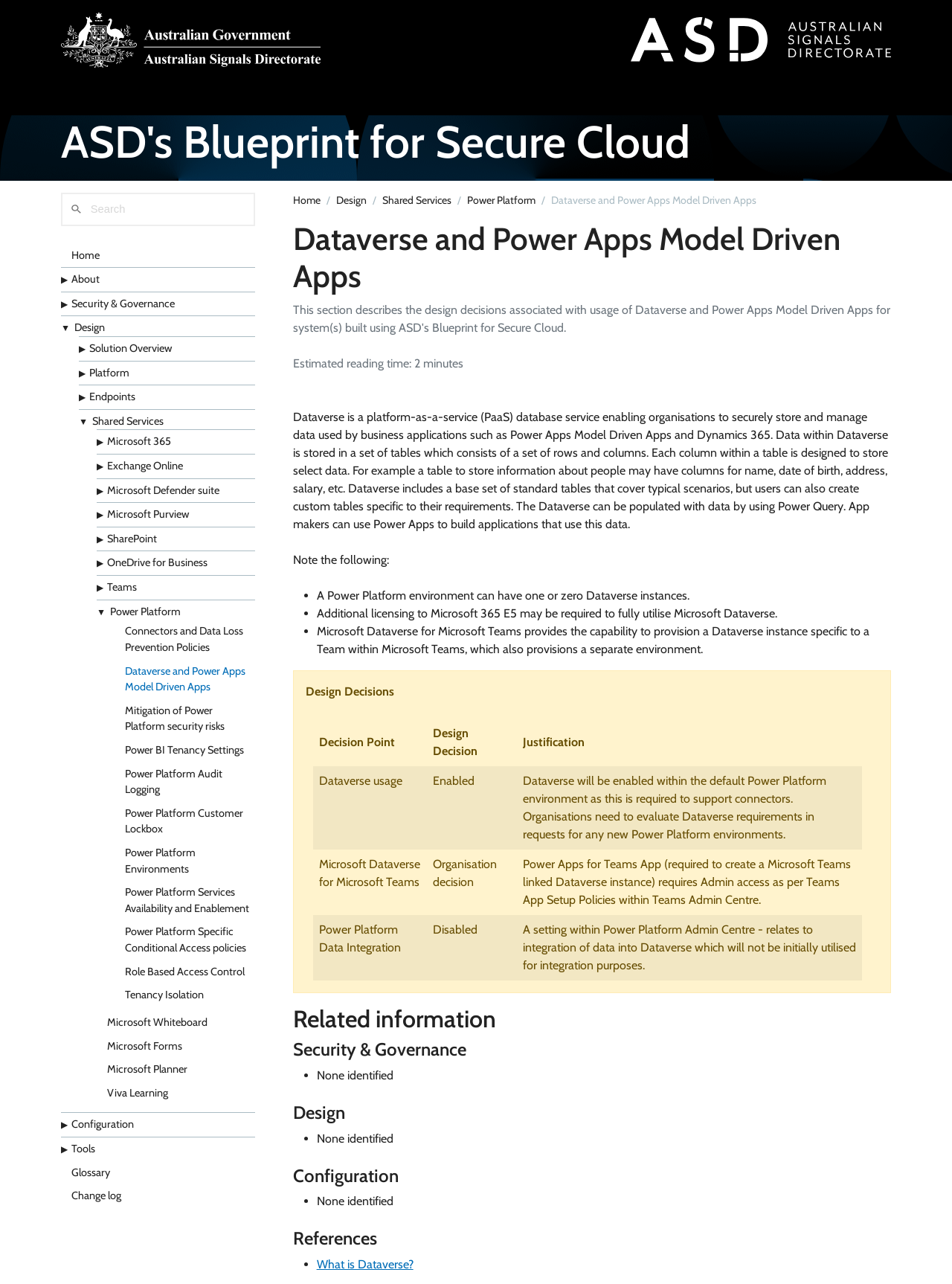Determine which piece of text is the heading of the webpage and provide it.

ASD's Blueprint for Secure Cloud